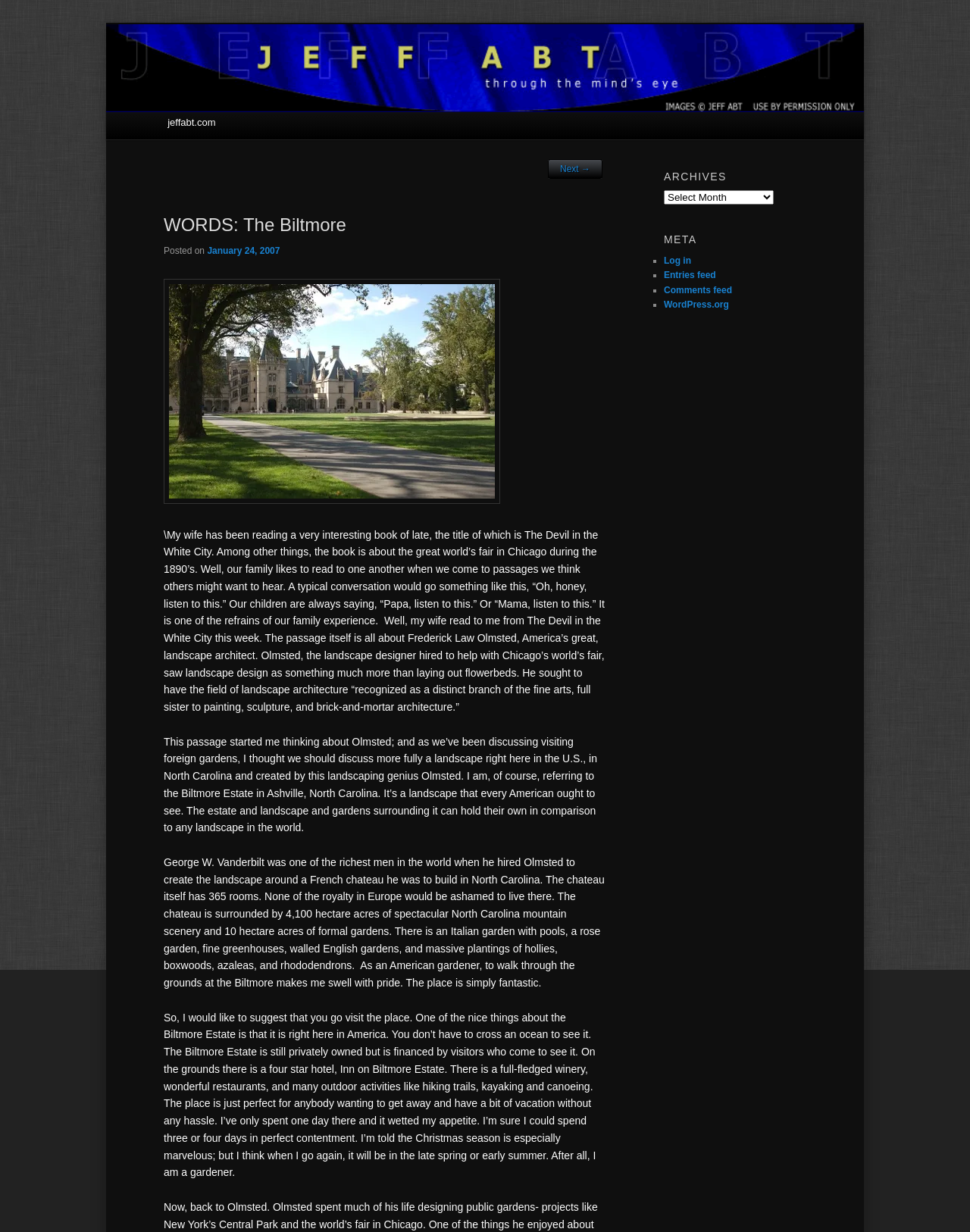Provide an in-depth caption for the elements present on the webpage.

The webpage appears to be a blog post titled "WORDS: The Biltmore | Through the Mind's Eye". At the top, there is a heading "Through the Mind's Eye" followed by a link with the same text. Below this, there is a heading "Jeff Abt" and another heading "Secondary menu". 

On the left side, there is a main menu with a link to "jeffabt.com" and two skip links to primary and secondary content. 

The main content of the page is a blog post about the Biltmore Estate in Asheville, North Carolina. The post starts with a passage about a book, "The Devil in the White City", which leads to a discussion about Frederick Law Olmsted, a famous landscape architect. The author of the post suggests visiting the Biltmore Estate, which was designed by Olmsted, and describes its beautiful gardens and scenery. 

The post is divided into several paragraphs, with an image inserted in the middle. There are also links to "Next →" and "January 24, 2007" above the post. 

On the right side, there is a complementary section with headings "ARCHIVES" and "META". Under "ARCHIVES", there is a combobox to select archives, and under "META", there are links to "Log in", "Entries feed", "Comments feed", and "WordPress.org".